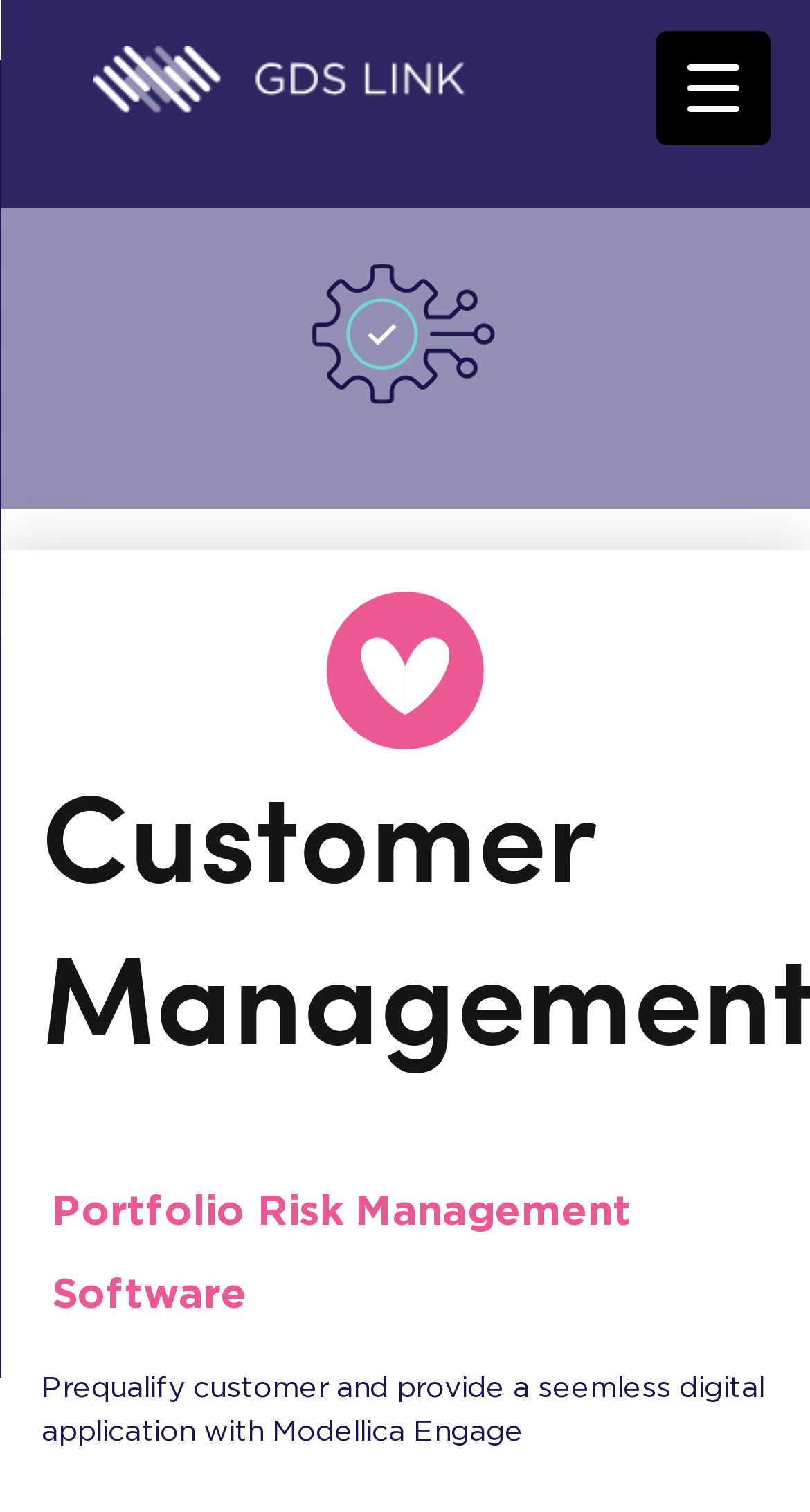What is the name of the company?
Answer with a single word or phrase by referring to the visual content.

GDS Link